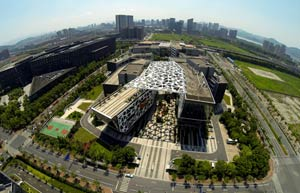Offer a detailed explanation of the image and its components.

An aerial view of Alibaba's headquarters located in Hangzhou, Zhejiang province, captures the modern architectural design and expansive layout of the campus. The complex features a distinctive rooftop pattern, with a blend of greenery and urban infrastructure surrounding the building, showcasing a harmonious integration of nature within a bustling corporate environment. This photograph was taken on April 23, 2014, and reflects the dynamic atmosphere of one of the largest technology companies in the world as it prepares for its historic IPO. The campus is framed by a backdrop of contemporary high-rise buildings, highlighting the rapid urban development in the region.